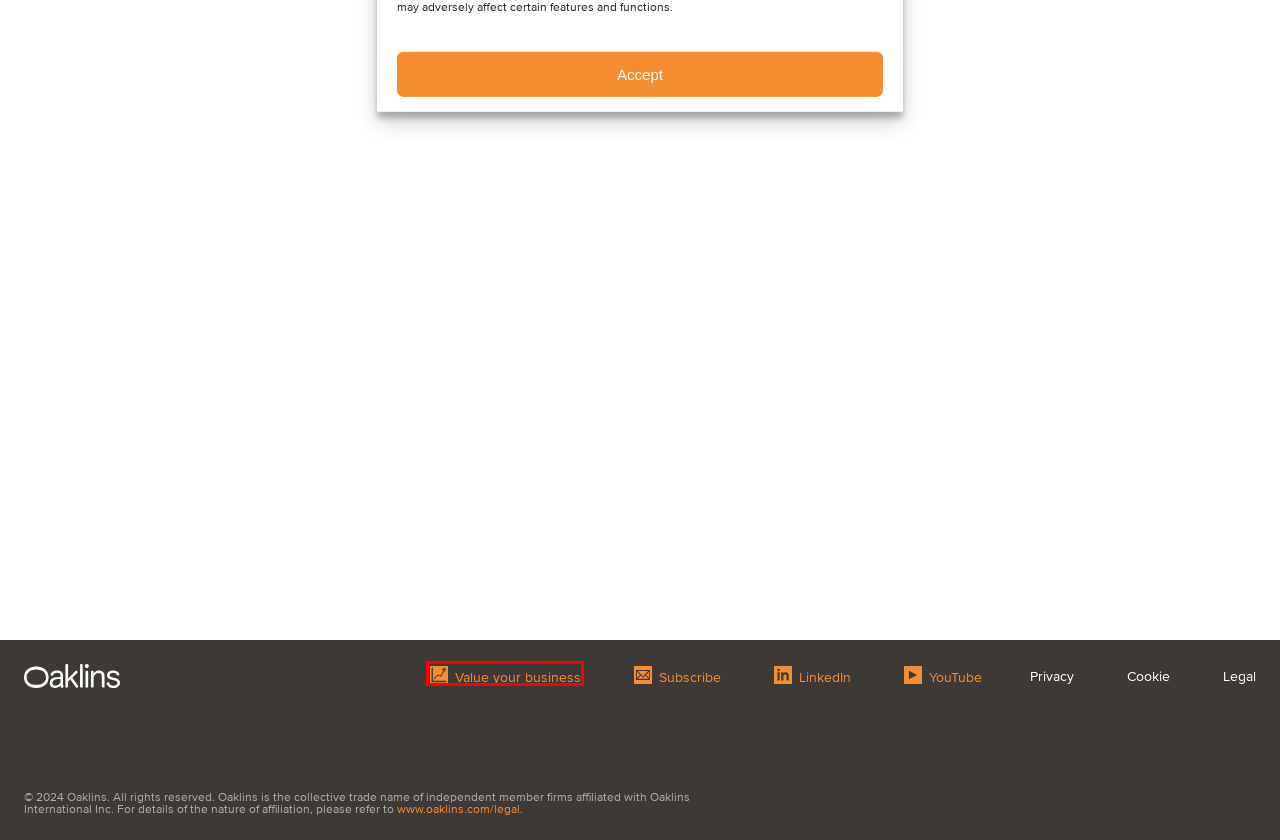Look at the given screenshot of a webpage with a red rectangle bounding box around a UI element. Pick the description that best matches the new webpage after clicking the element highlighted. The descriptions are:
A. Contact our advisors | Oaklins DeSilva+Phillips: Mid-market M&A and financial advice globally
B. Oaklins DeSilva+Phillips
C. News and insights | Oaklins DeSilva+Phillips: Mid-market M&A and financial advice globally
D. Industries | Oaklins DeSilva+Phillips
E. Oaklins Valuation Index
F. Careers | Oaklins DeSilva+Phillips: Mid-market M&A and financial advice globally
G. Our locations | Oaklins DeSilva+Phillips: Mid-market M&A and financial advice globally
H. About us | Oaklins DeSilva+Phillips: Mid-market M&A and financial advice globally

E